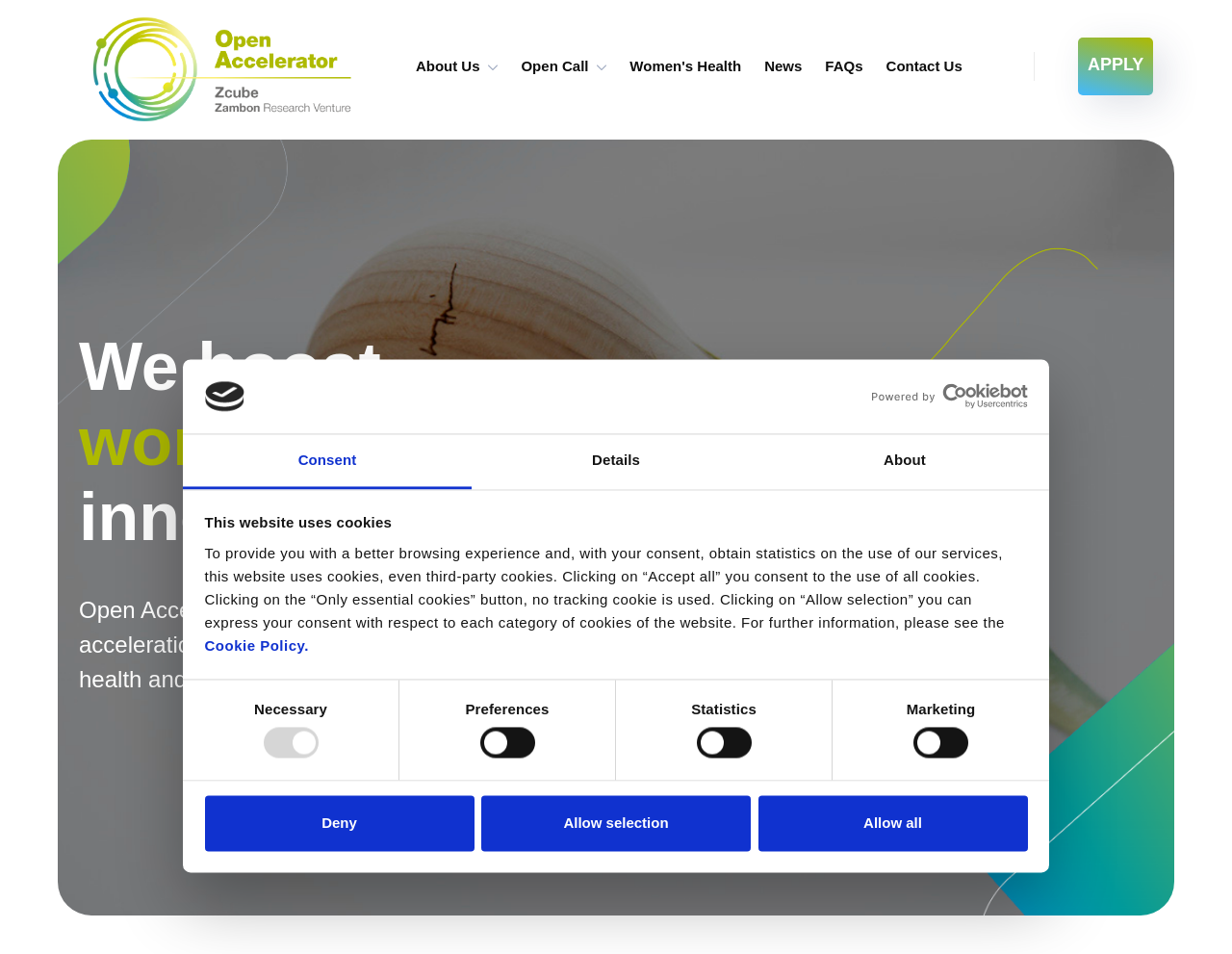What is the purpose of Open Accelerator?
Answer the question with a single word or phrase, referring to the image.

Boost women's health innovations